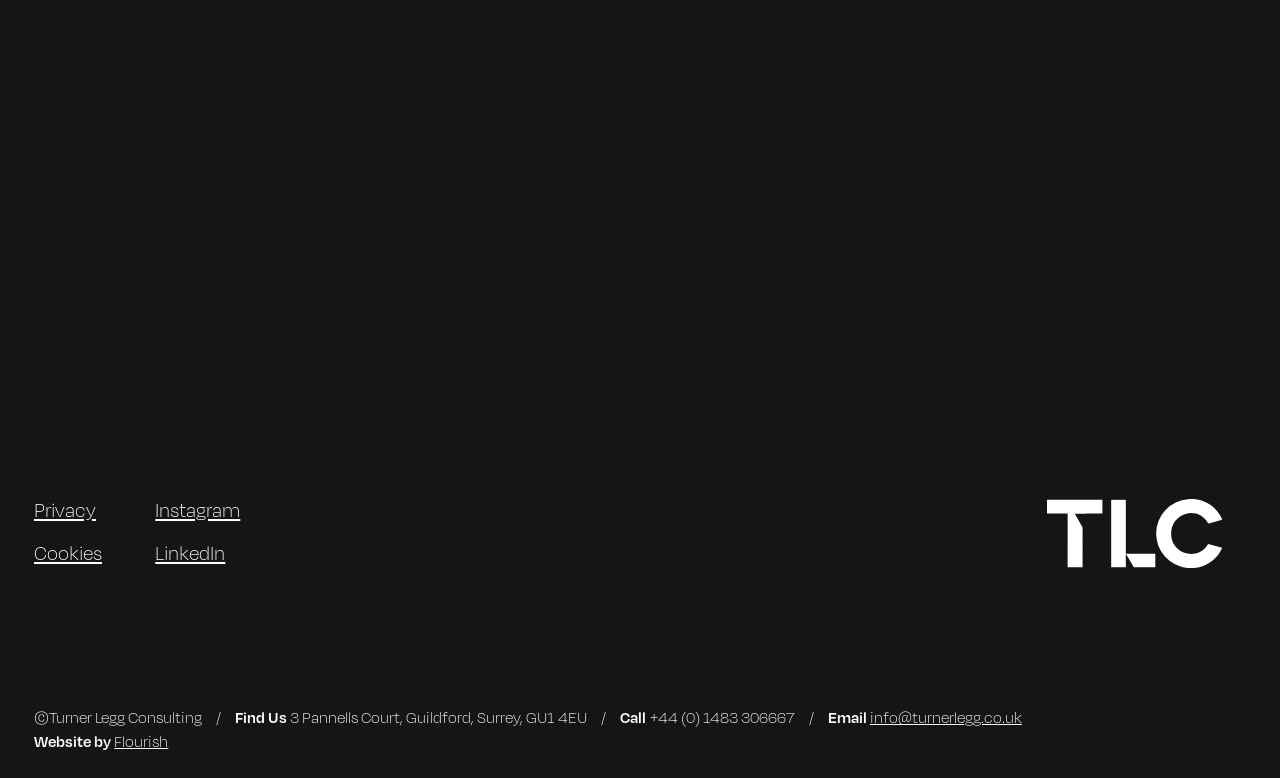Specify the bounding box coordinates of the element's region that should be clicked to achieve the following instruction: "Send an email to info@turnerlegg.co.uk". The bounding box coordinates consist of four float numbers between 0 and 1, in the format [left, top, right, bottom].

[0.68, 0.907, 0.798, 0.937]